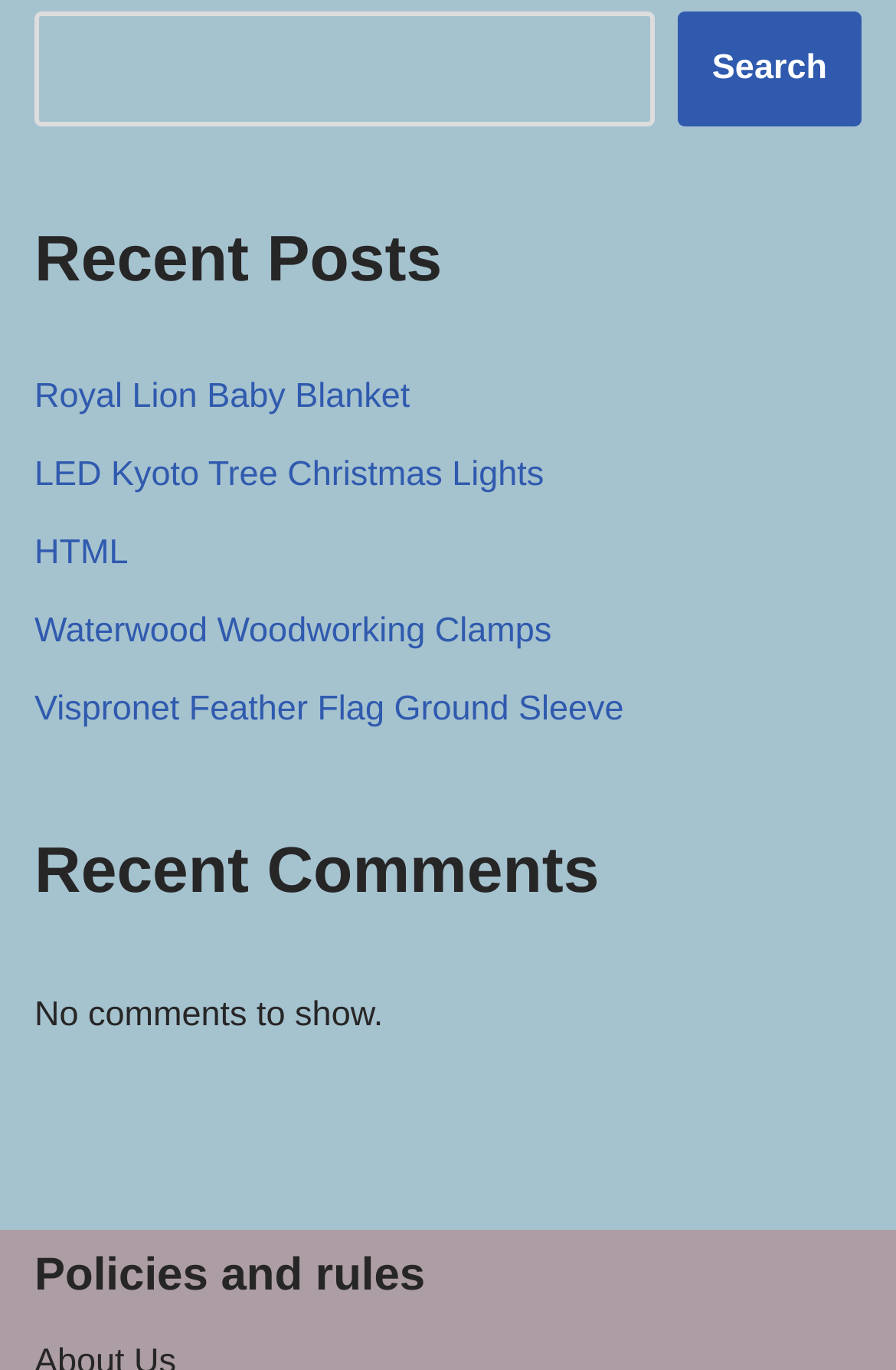What is the last text shown on the webpage?
Give a detailed response to the question by analyzing the screenshot.

I looked at the bottom of the webpage and found a static text saying 'Policies and rules', which is the last text shown on the webpage.